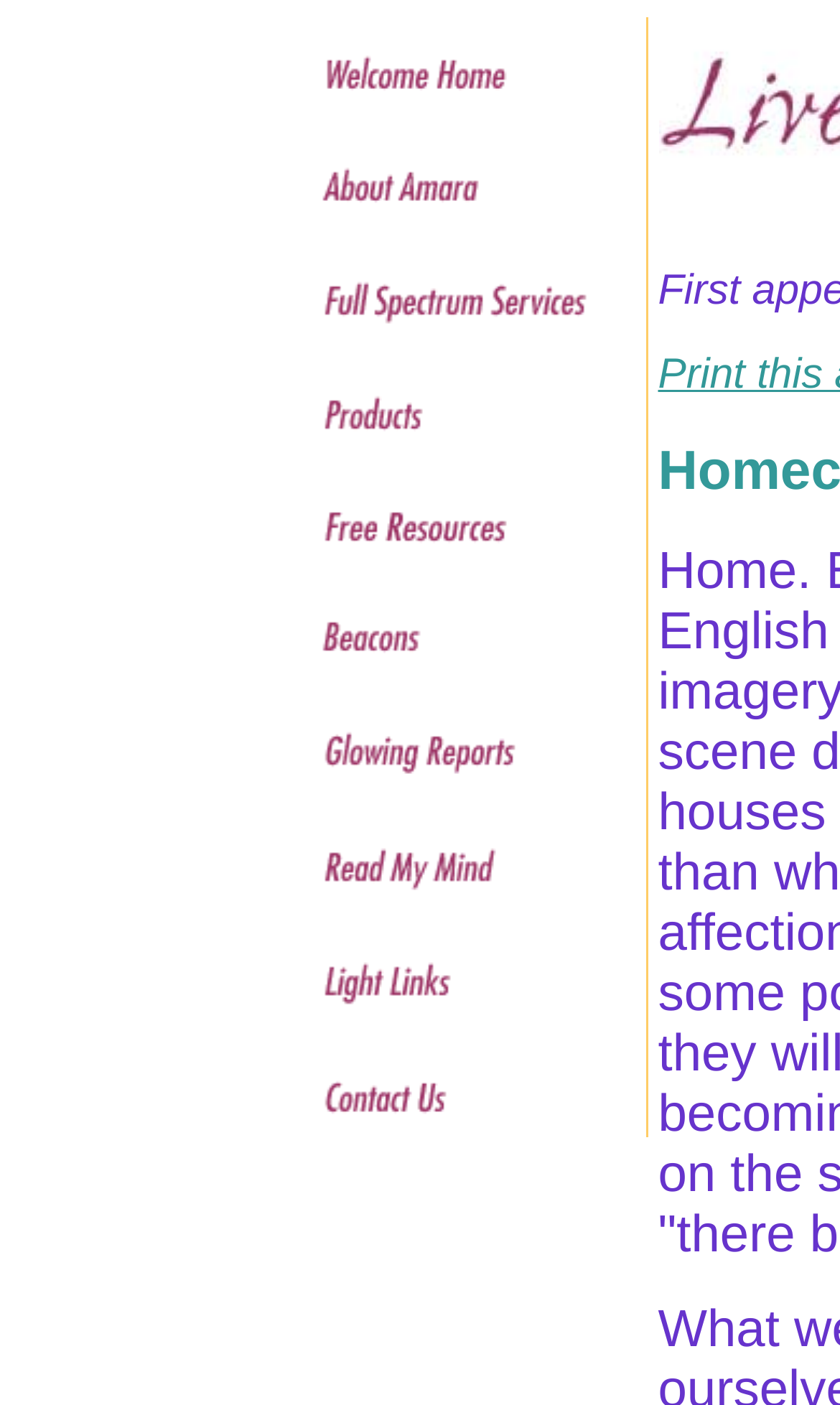Identify the bounding box coordinates of the element to click to follow this instruction: 'click the first link'. Ensure the coordinates are four float values between 0 and 1, provided as [left, top, right, bottom].

[0.337, 0.074, 0.647, 0.1]